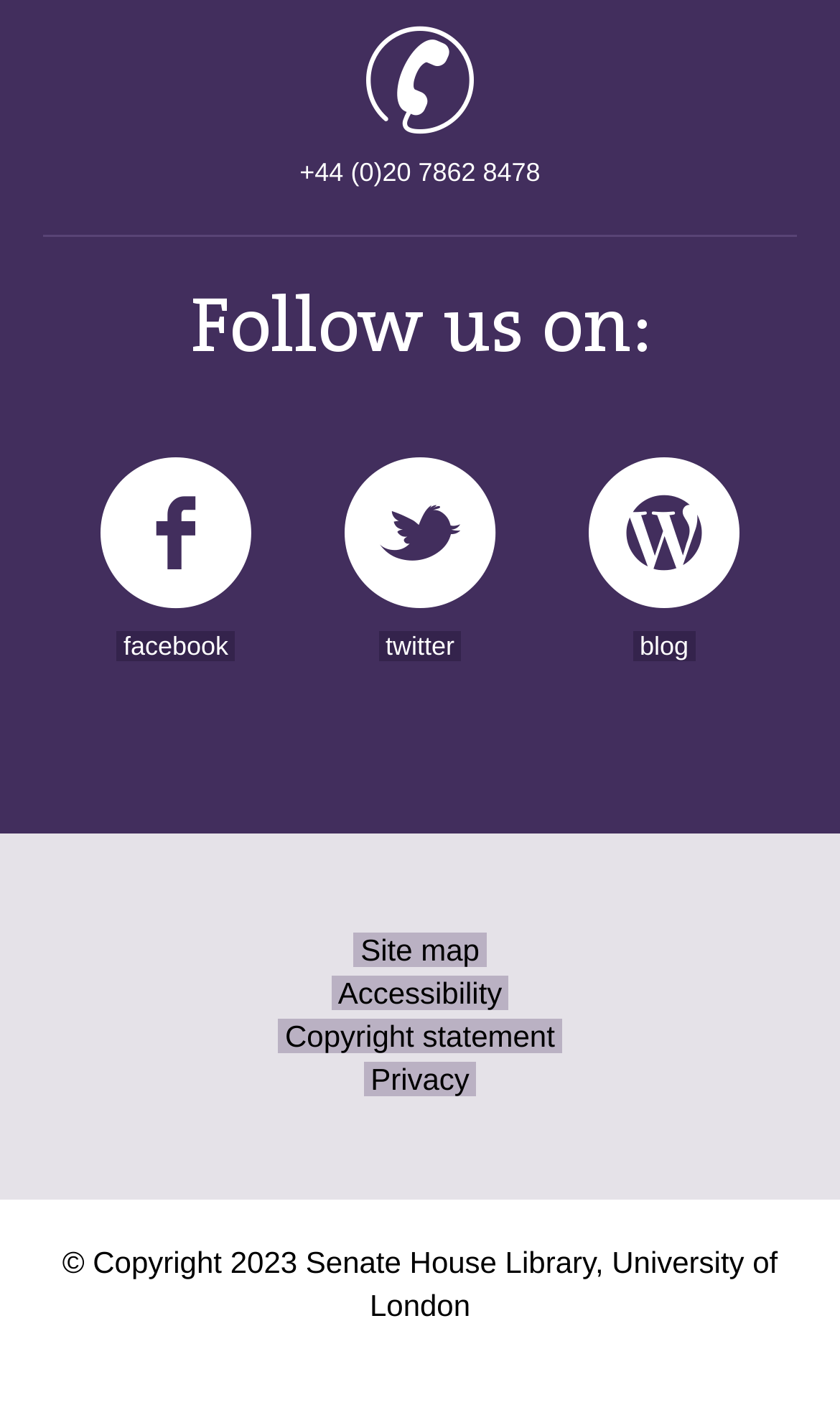Bounding box coordinates are given in the format (top-left x, top-left y, bottom-right x, bottom-right y). All values should be floating point numbers between 0 and 1. Provide the bounding box coordinate for the UI element described as: facebook

[0.081, 0.3, 0.338, 0.49]